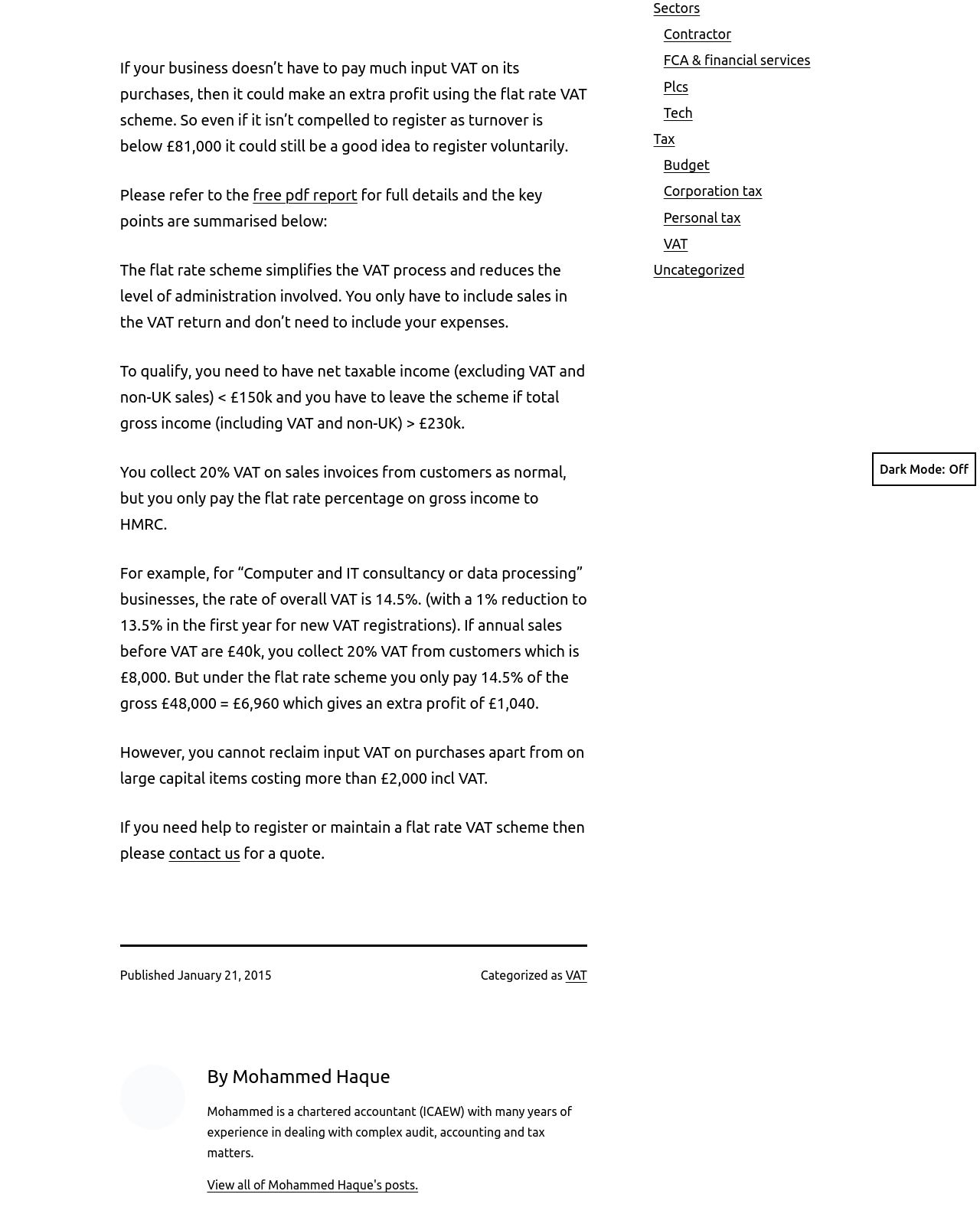Extract the bounding box coordinates for the UI element described as: "free pdf report".

[0.258, 0.151, 0.365, 0.166]